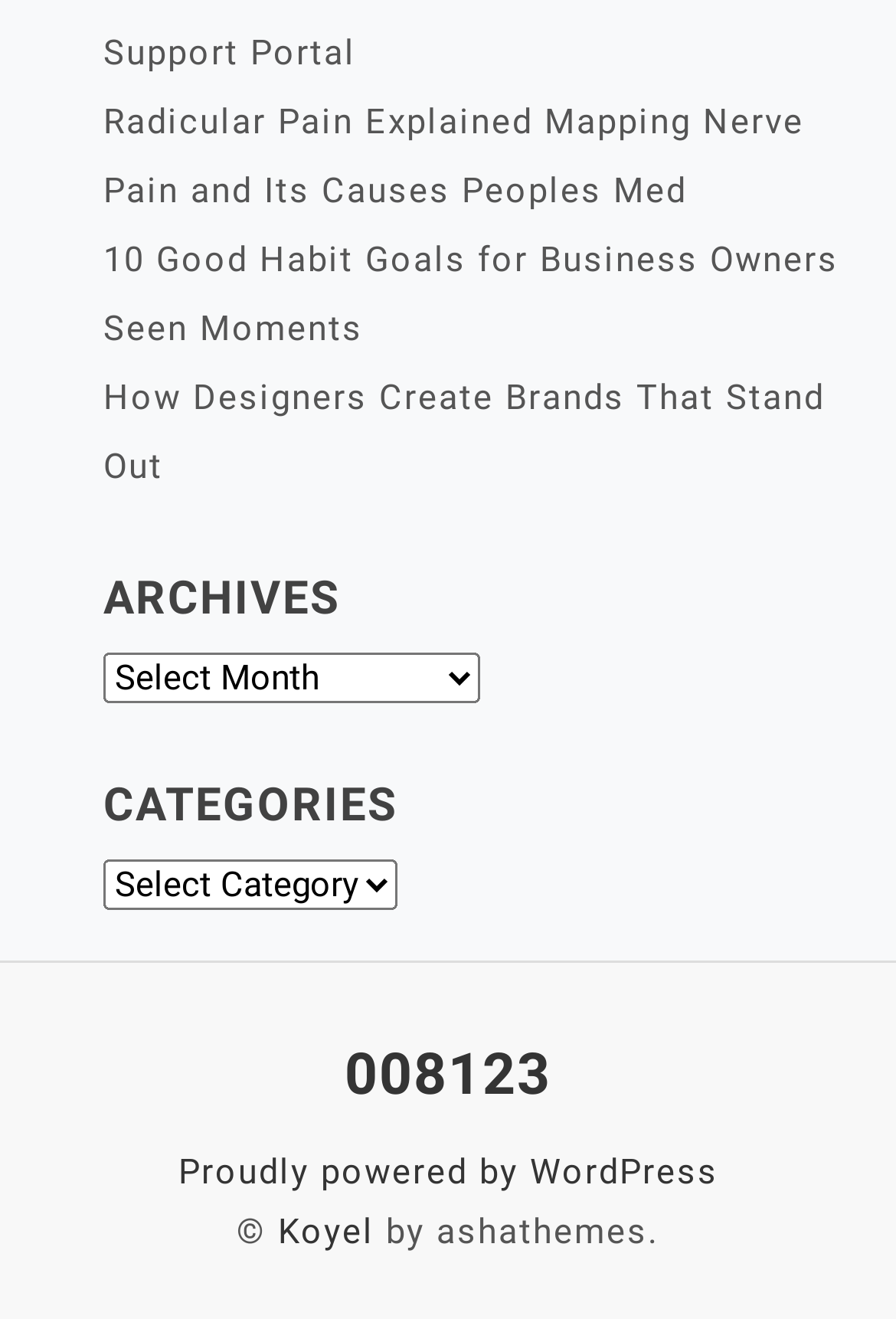Use a single word or phrase to answer this question: 
What is the name of the website's theme author?

ashathemes